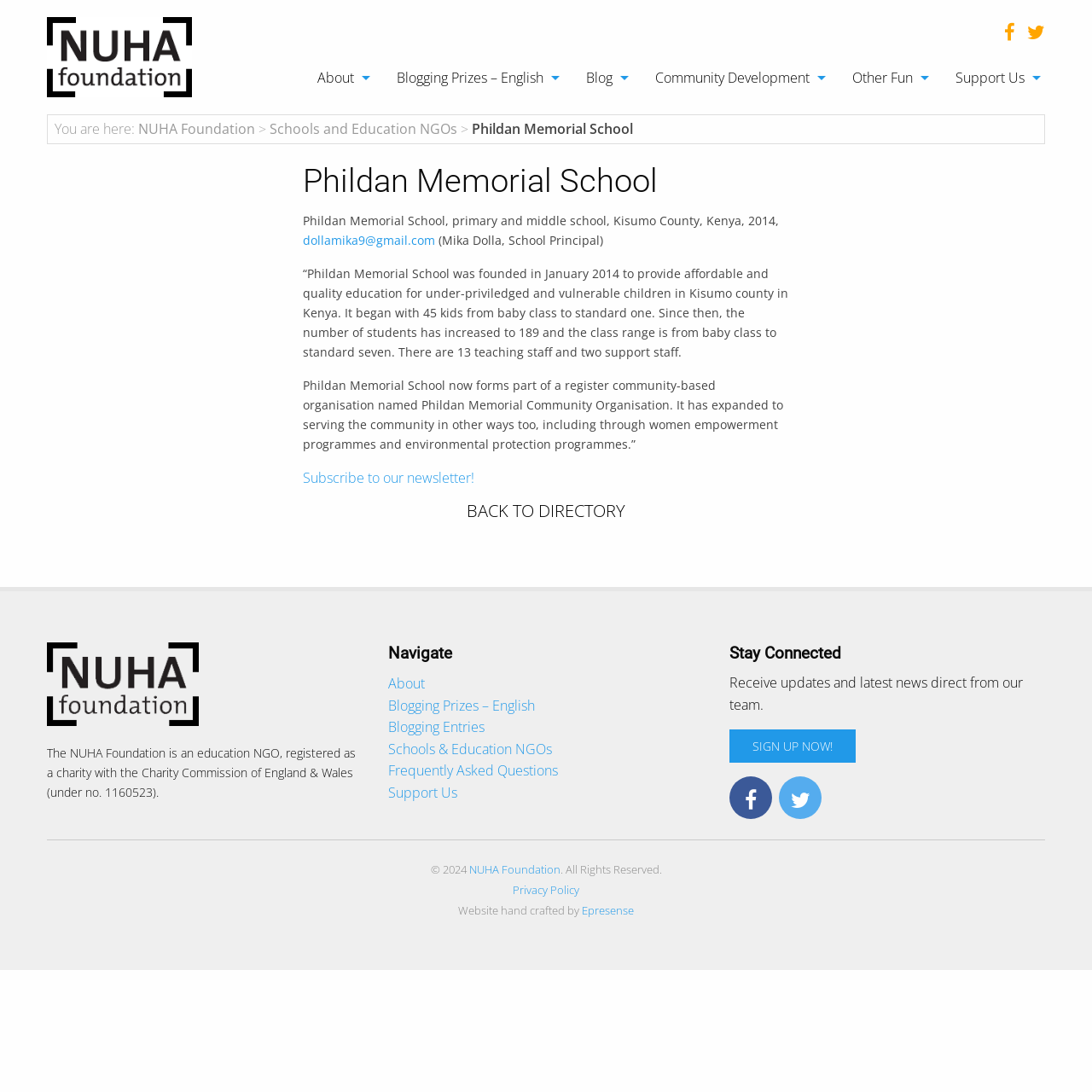Please identify the bounding box coordinates of the clickable area that will allow you to execute the instruction: "explore news direct".

None